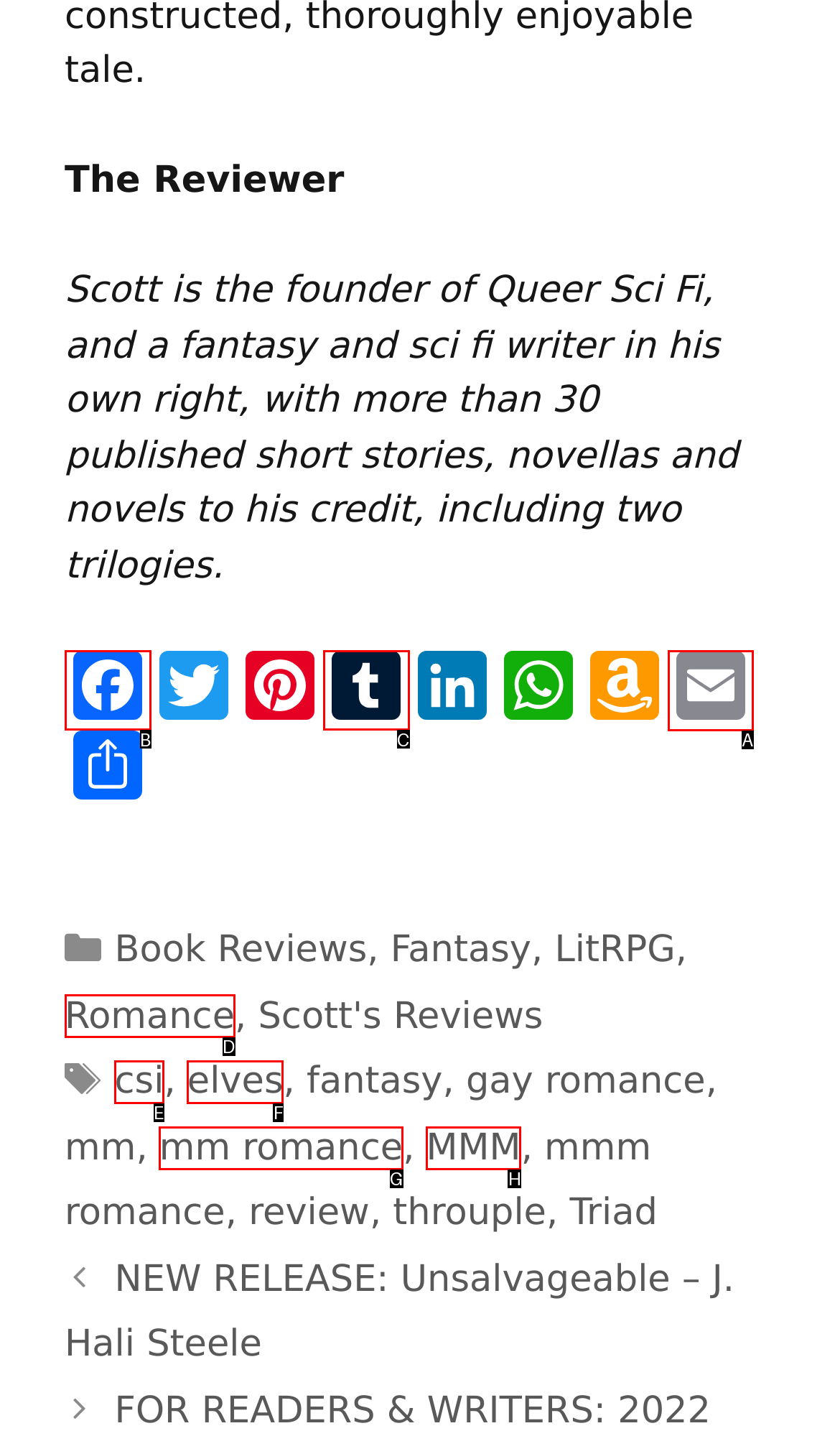Select the HTML element that needs to be clicked to carry out the task: View blog posts
Provide the letter of the correct option.

None